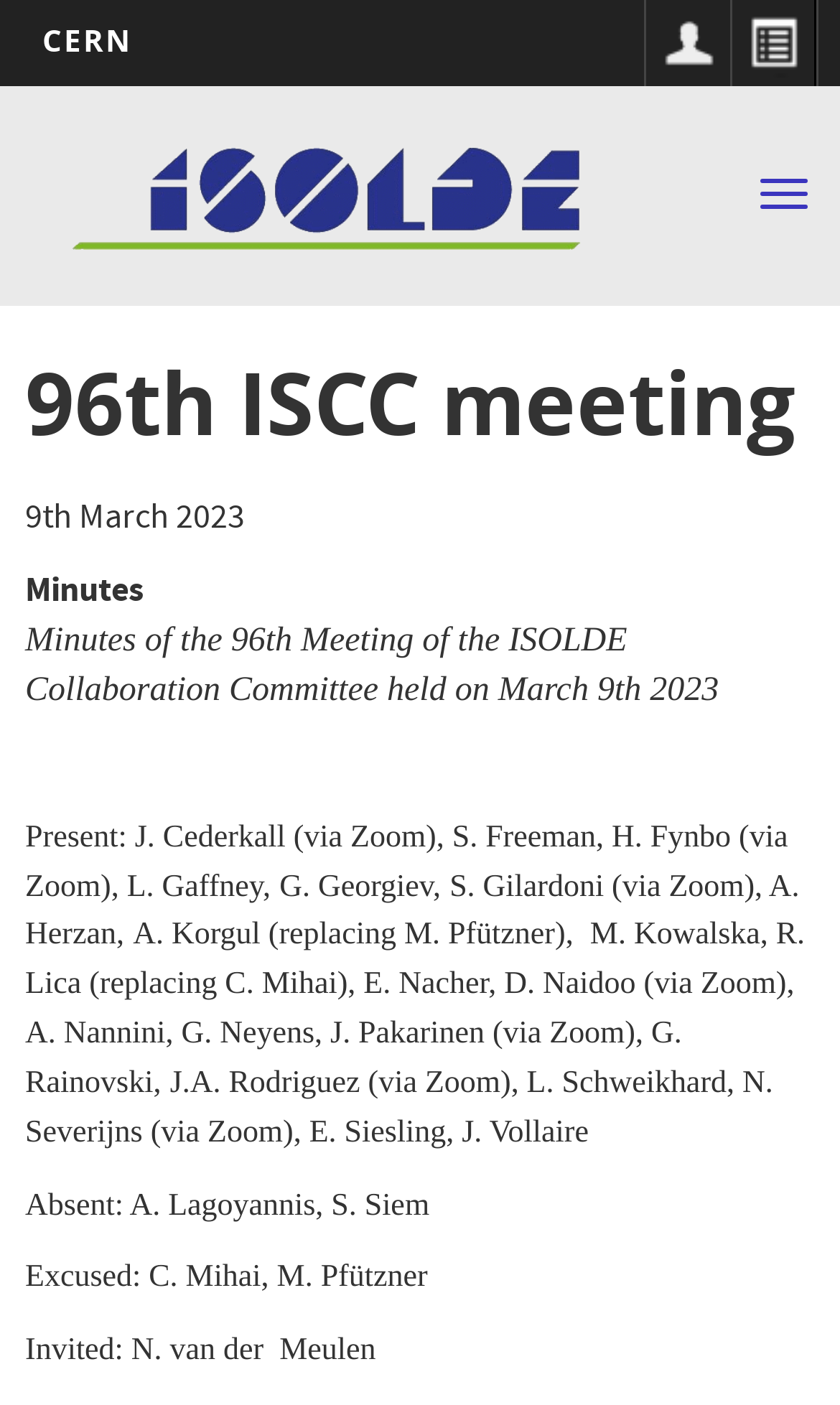Specify the bounding box coordinates (top-left x, top-left y, bottom-right x, bottom-right y) of the UI element in the screenshot that matches this description: Sign in

[0.765, 0.0, 0.868, 0.061]